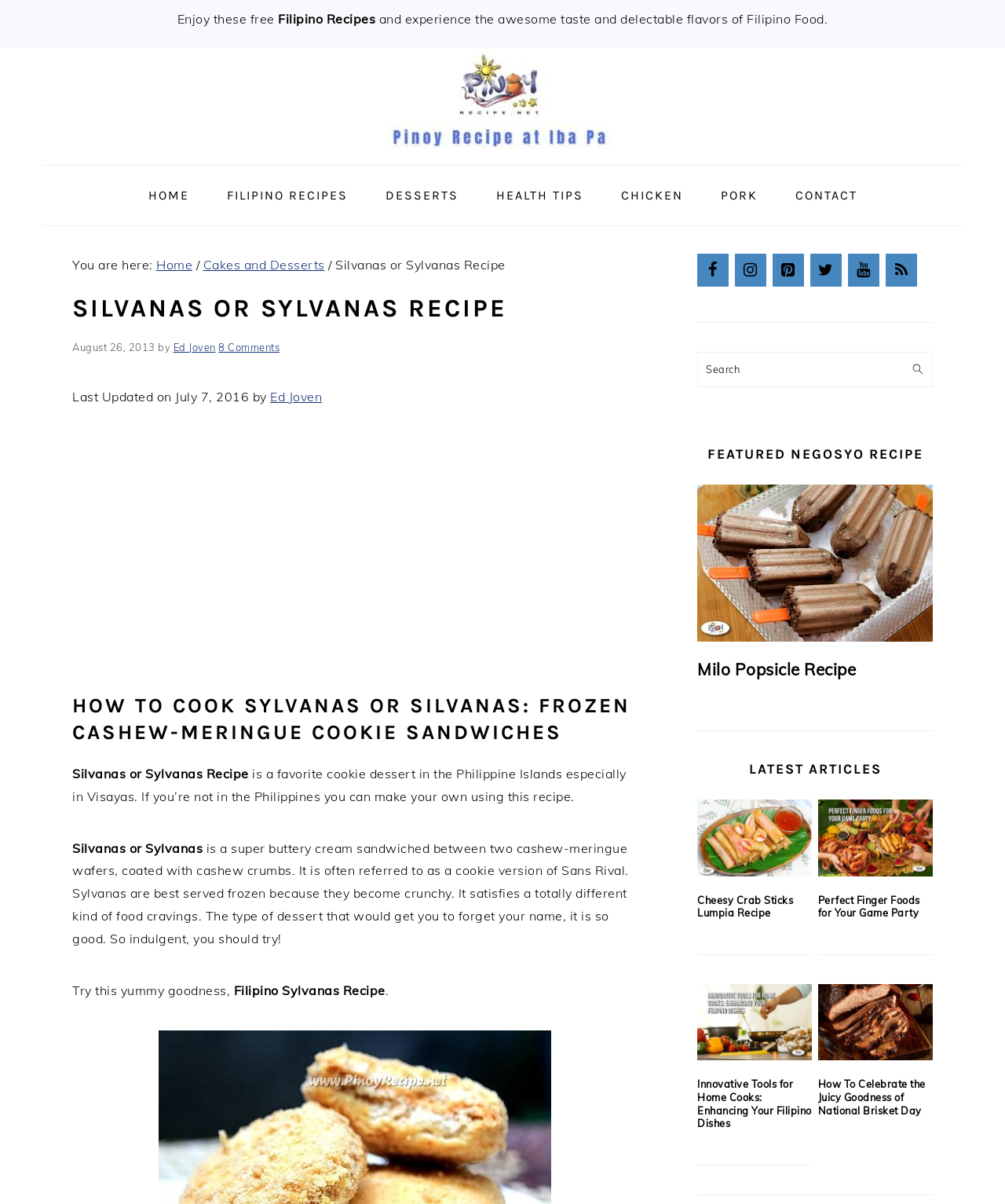Please find the bounding box coordinates of the clickable region needed to complete the following instruction: "Click on the 'Facebook' link". The bounding box coordinates must consist of four float numbers between 0 and 1, i.e., [left, top, right, bottom].

[0.694, 0.211, 0.725, 0.238]